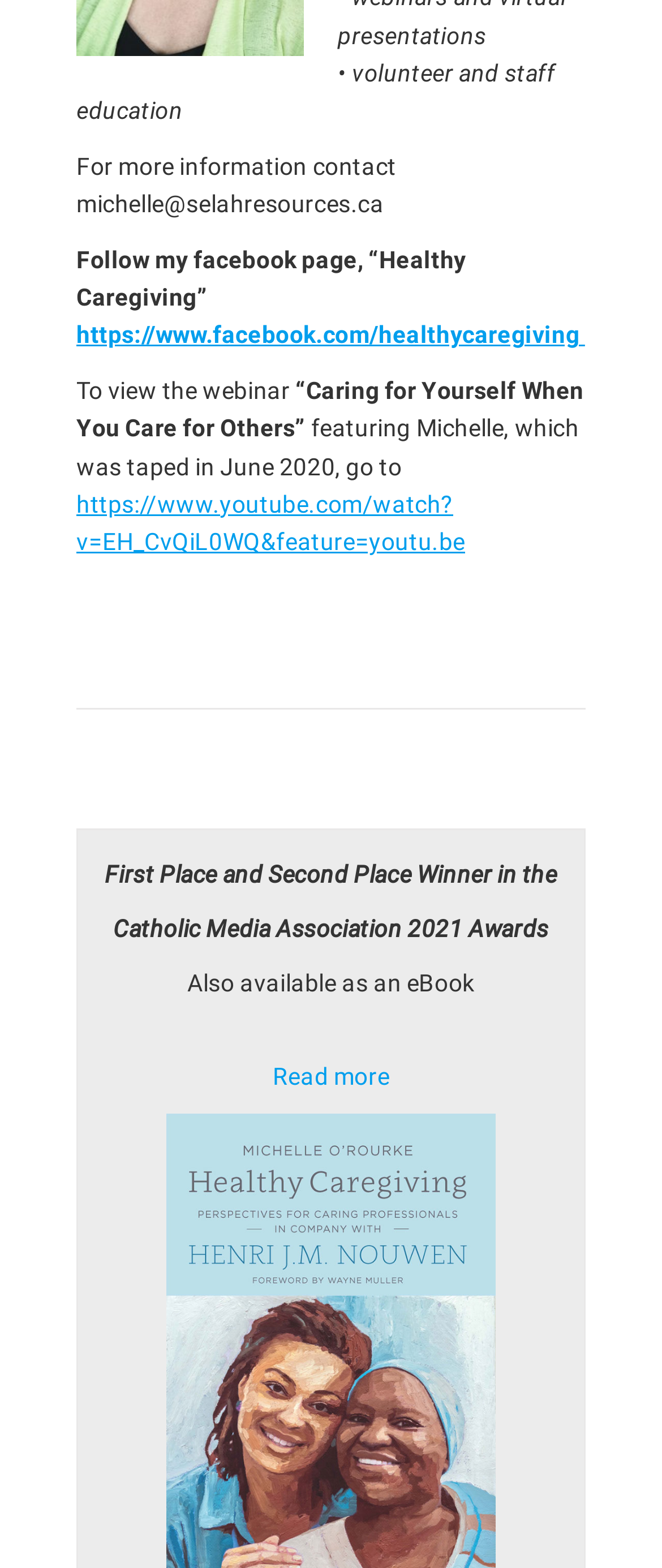What is the format of the available eBook?
We need a detailed and exhaustive answer to the question. Please elaborate.

I found the format of the available book by looking at the static text element 'Also available as an eBook' on the webpage, which indicates that the book is available in an eBook format.